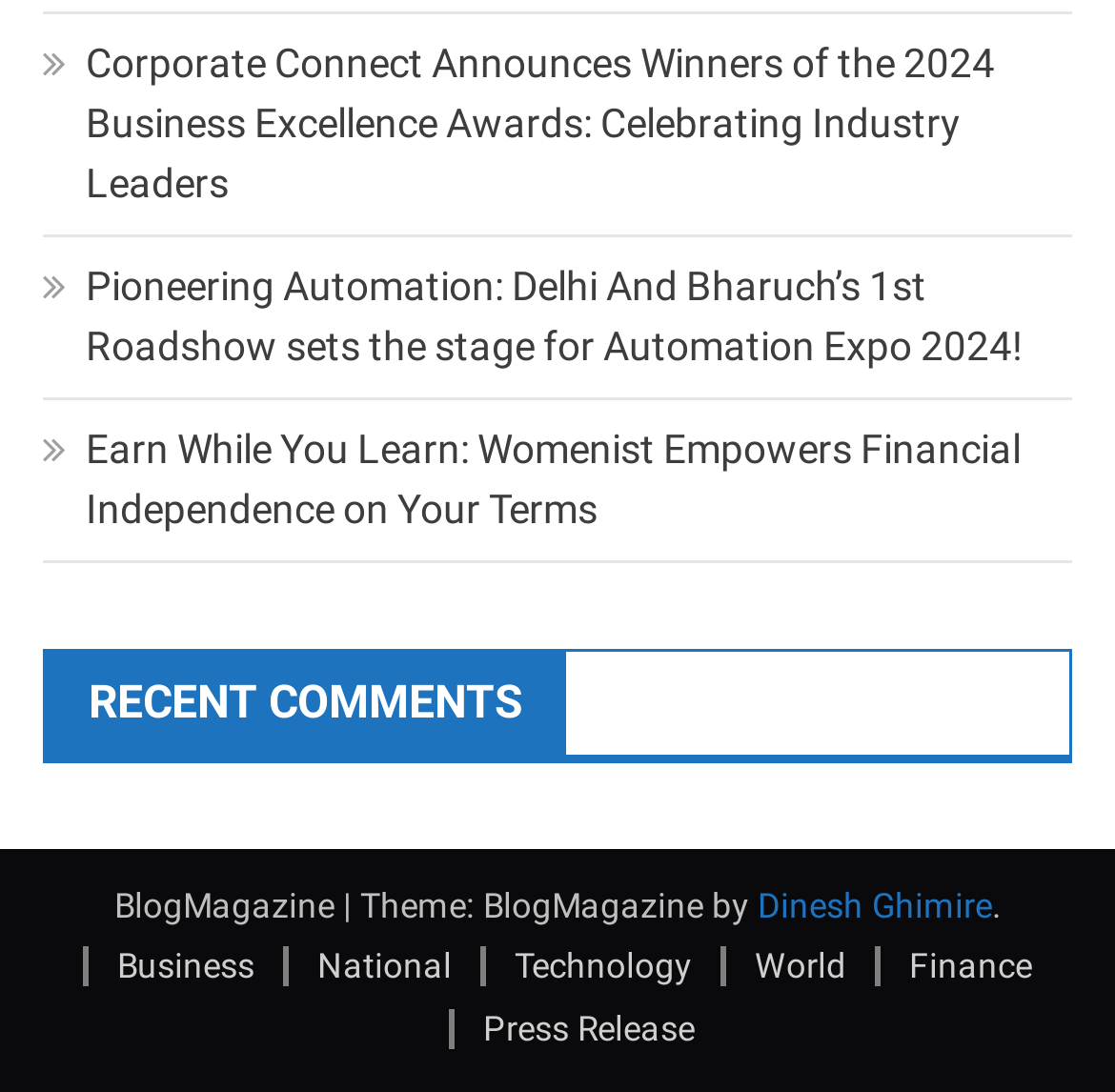Respond to the question below with a single word or phrase: How many recent comments are listed on the webpage?

None